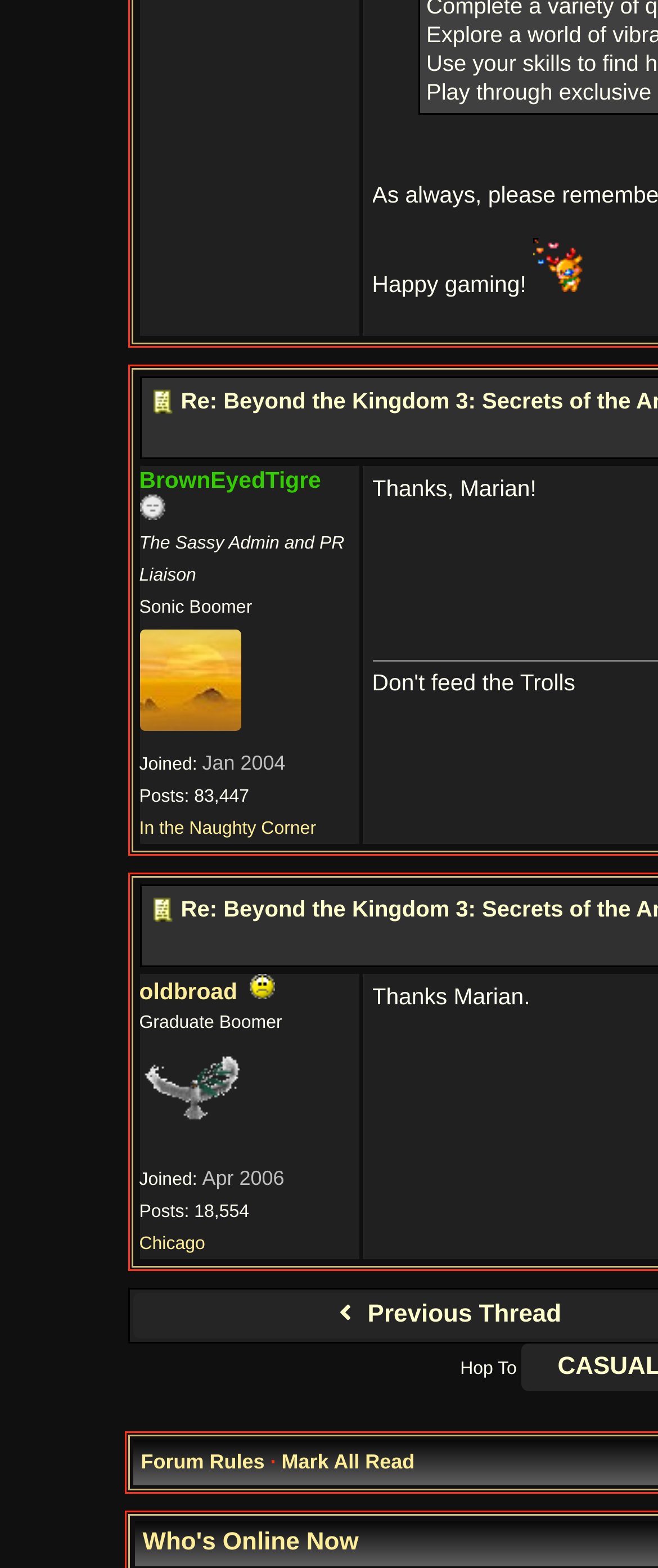Find the bounding box coordinates of the clickable element required to execute the following instruction: "View user profile". Provide the coordinates as four float numbers between 0 and 1, i.e., [left, top, right, bottom].

[0.212, 0.298, 0.488, 0.314]